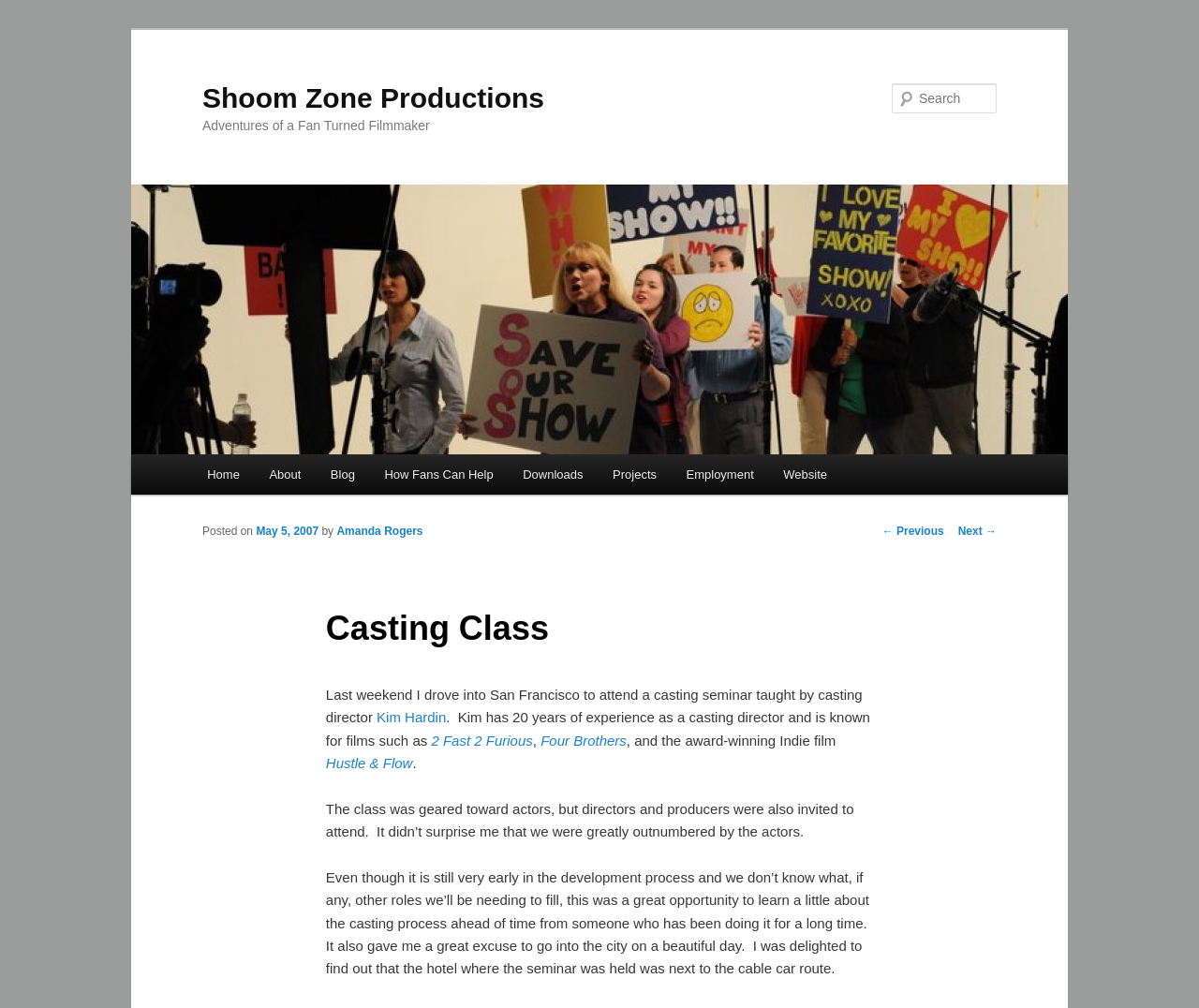Please provide a short answer using a single word or phrase for the question:
What is the name of one of the films mentioned in the blog post?

2 Fast 2 Furious